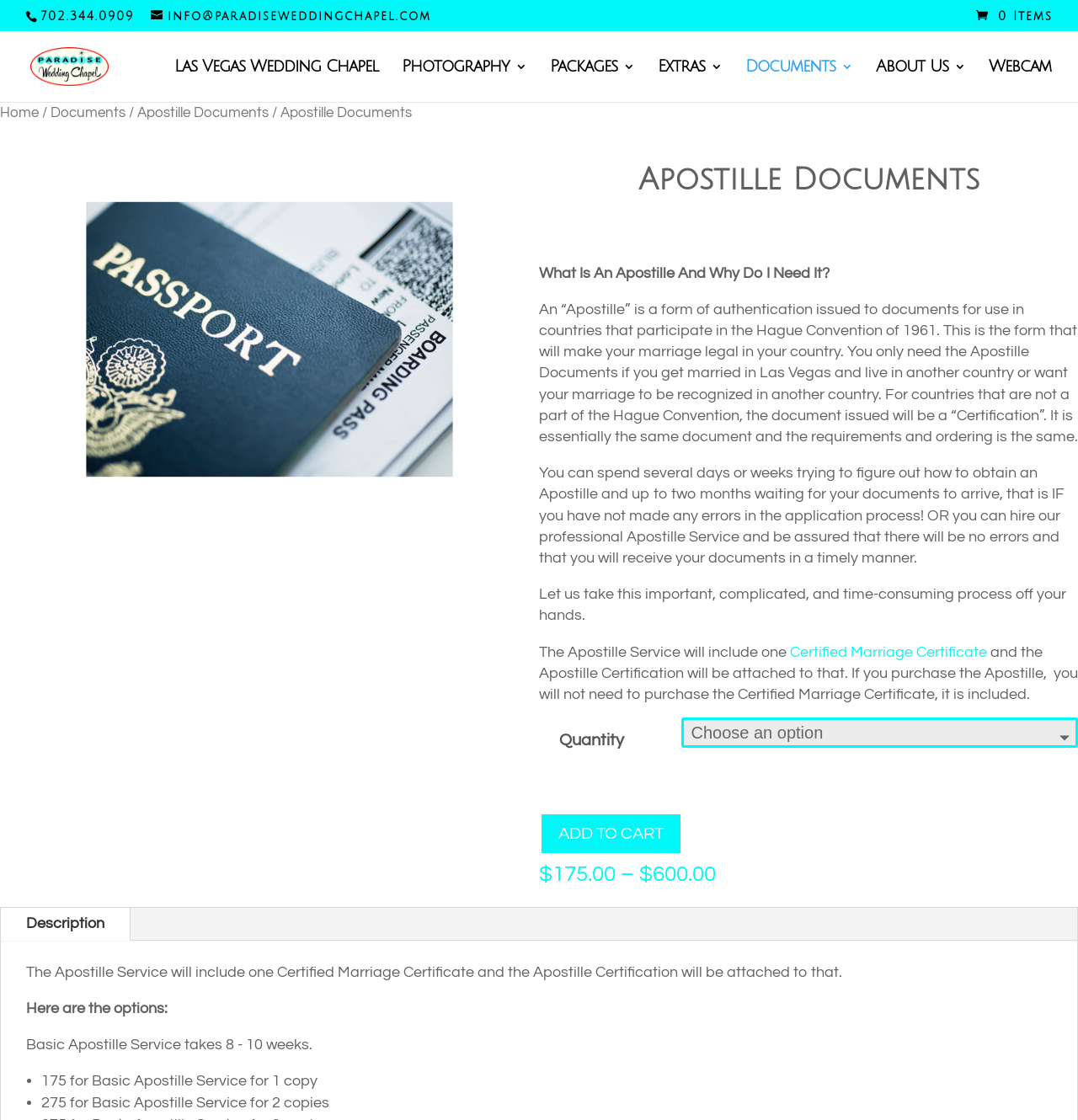Please determine the bounding box coordinates of the element's region to click for the following instruction: "Select the quantity".

[0.632, 0.641, 1.0, 0.668]